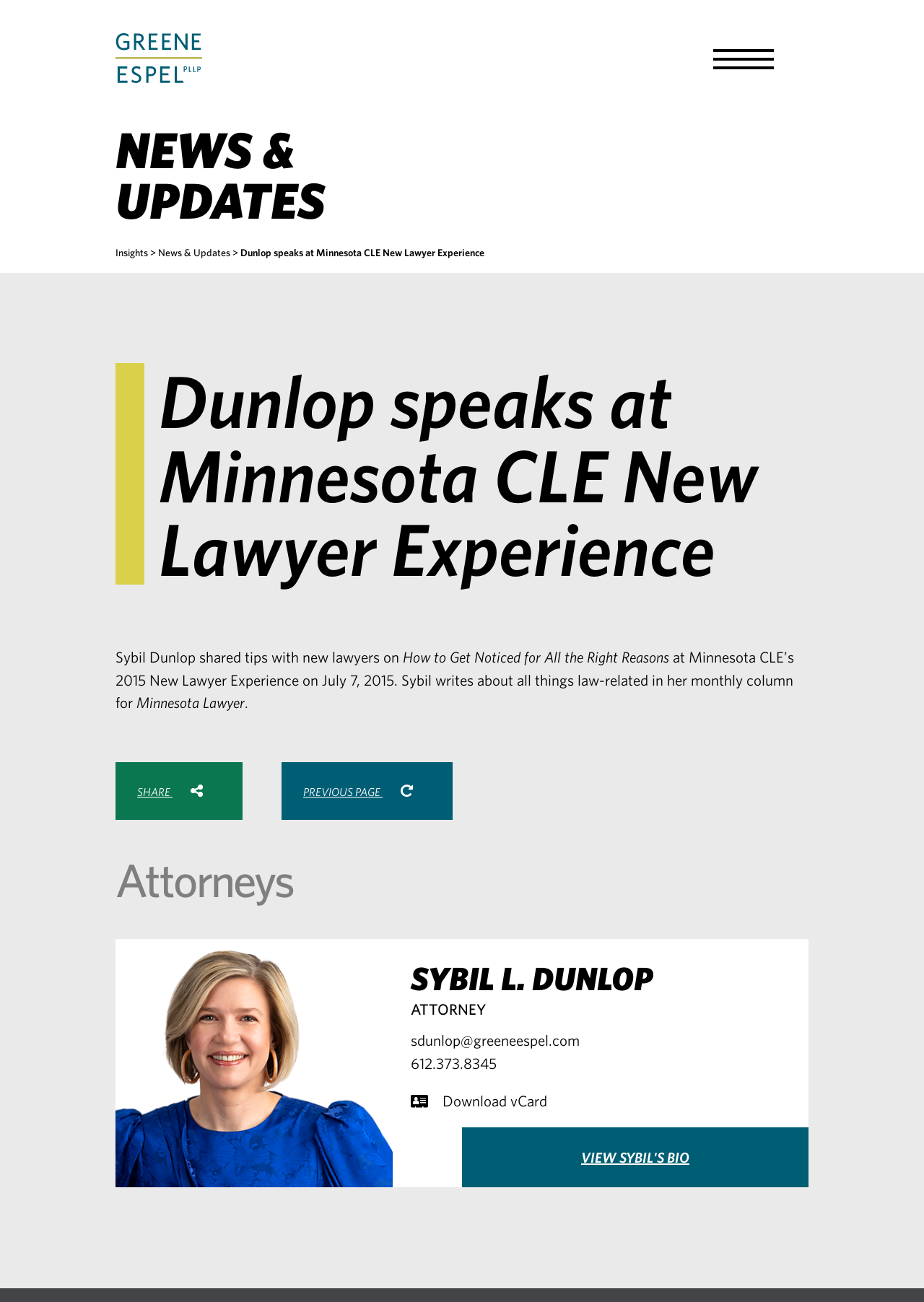Please identify the webpage's heading and generate its text content.

NEWS & UPDATES